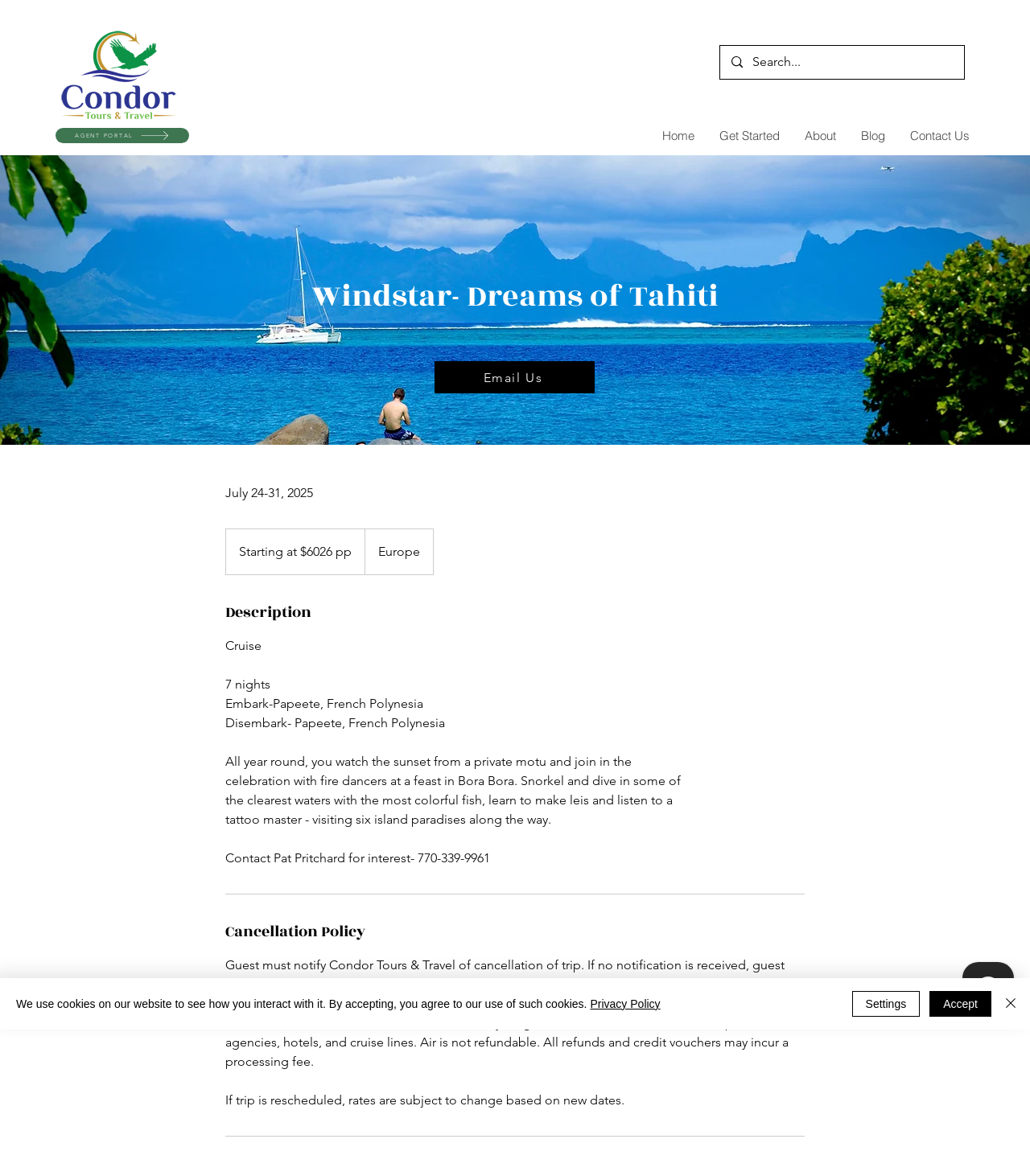Please identify the bounding box coordinates of the element's region that I should click in order to complete the following instruction: "Visit the official website". The bounding box coordinates consist of four float numbers between 0 and 1, i.e., [left, top, right, bottom].

None